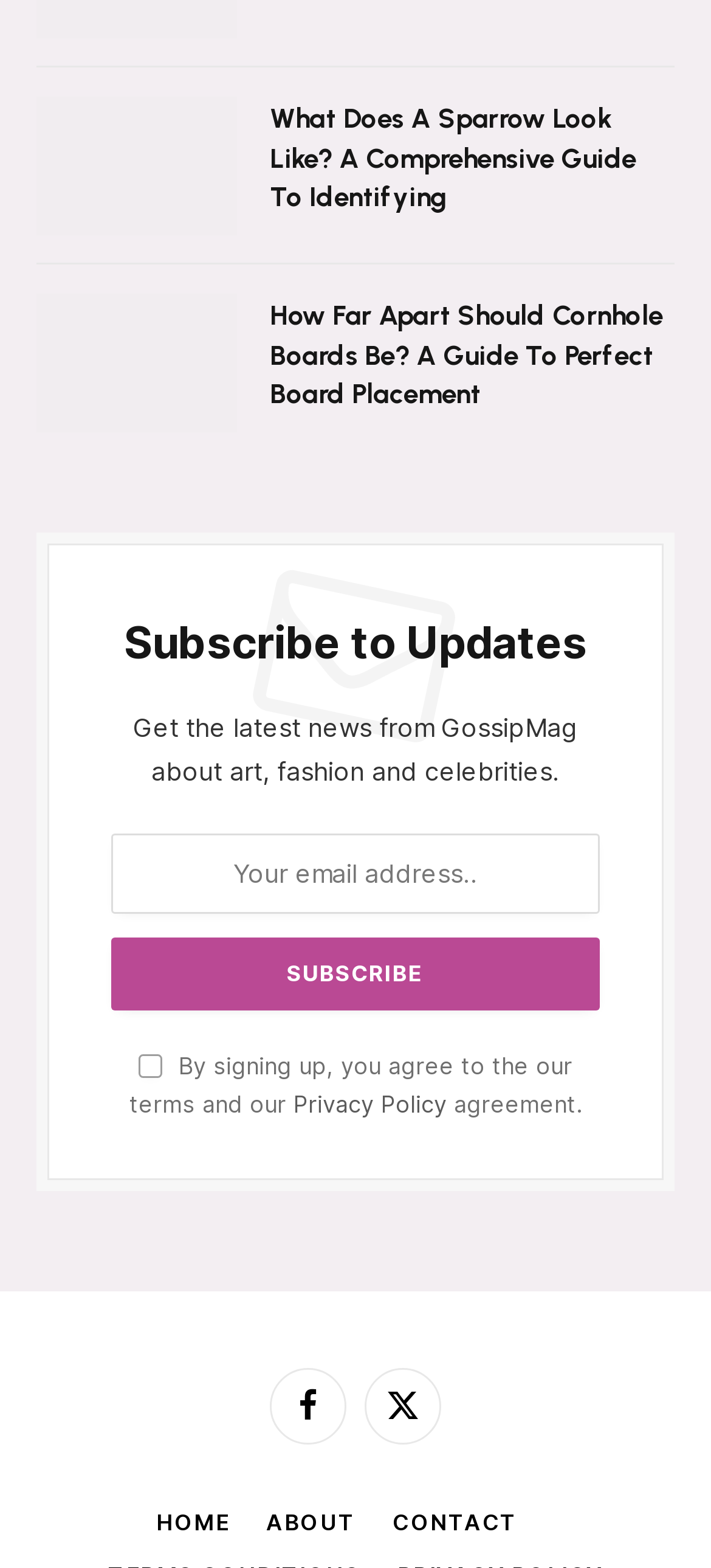Please find the bounding box coordinates of the clickable region needed to complete the following instruction: "Click on the 'HOME' link". The bounding box coordinates must consist of four float numbers between 0 and 1, i.e., [left, top, right, bottom].

[0.22, 0.963, 0.323, 0.98]